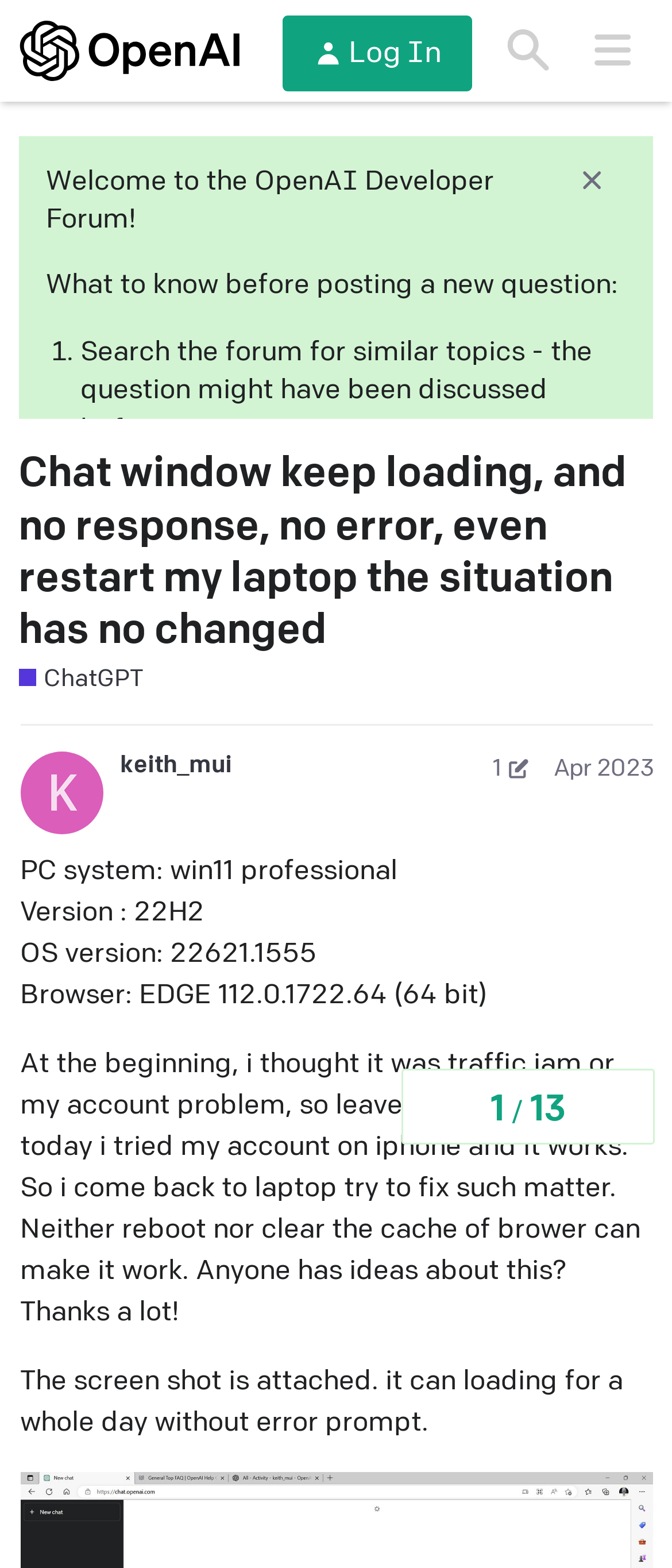Offer a detailed explanation of the webpage layout and contents.

This webpage appears to be a forum discussion page on the OpenAI Developer Forum. At the top, there is a header section with a logo and links to "Log In", "Search", and a menu button. Below the header, there is a welcome message and a set of guidelines for posting new questions, including searching the forum for similar topics and being kind and helpful in conversations.

The main content of the page is a discussion thread titled "Chat window keep loading, and no response, no error, even restart my laptop the situation has no changed". The thread is divided into sections, with the original post at the top and subsequent replies or comments below. The original post describes an issue with the chat window not responding and asks for help troubleshooting the problem.

To the right of the original post, there is a navigation section showing the topic progress, with headings indicating the number of replies and the date of the last post. Below the original post, there are several replies or comments, including one from a user named "keith_mui" with a post edit history.

Throughout the page, there are several buttons and links, including a link to the "Help Center" and a button to edit a post. There are also several images, including the OpenAI Developer Forum logo and icons for the menu and search buttons. The page has a clean and organized layout, with clear headings and concise text.